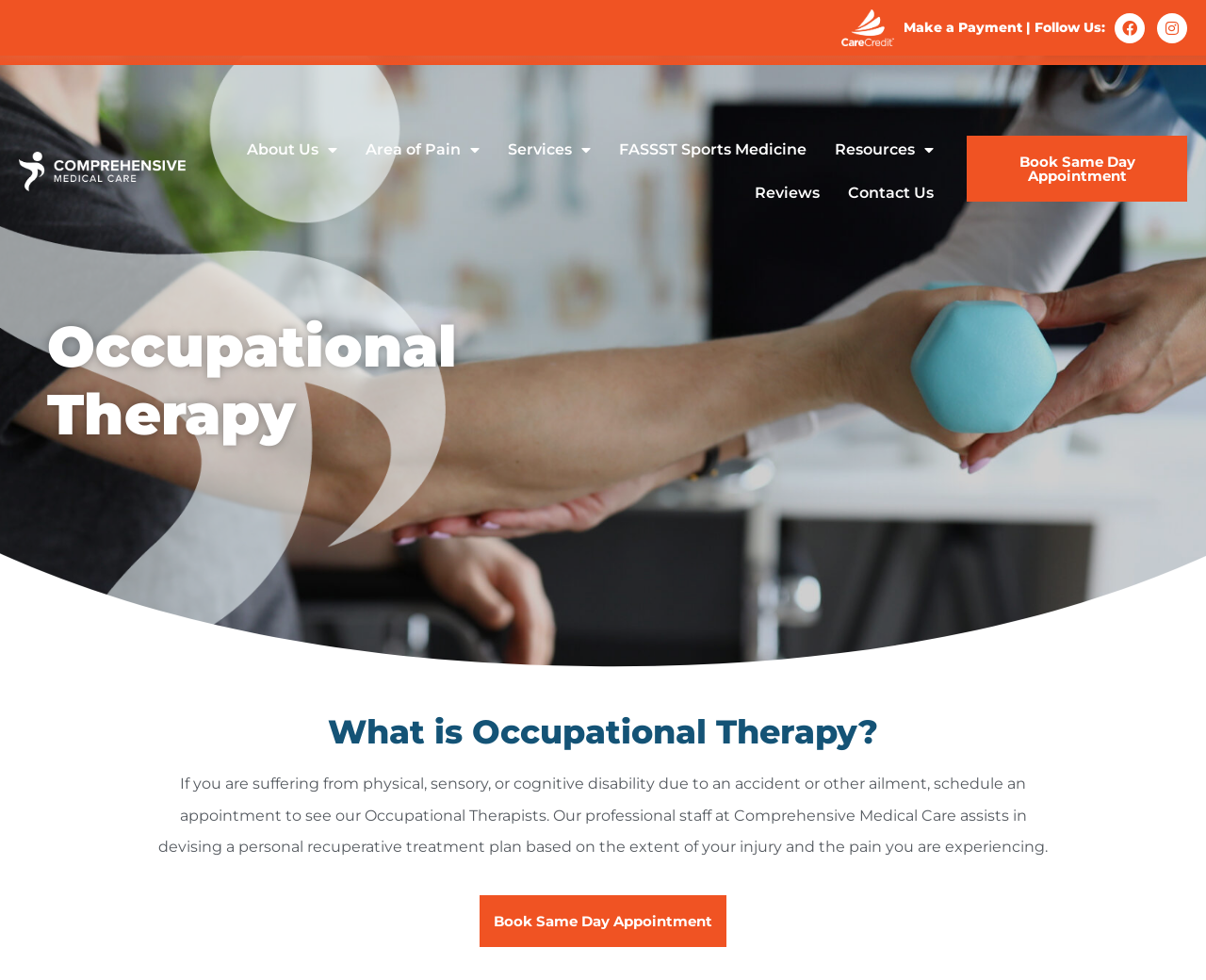Locate the bounding box coordinates of the segment that needs to be clicked to meet this instruction: "Follow us on Facebook".

[0.924, 0.013, 0.949, 0.044]